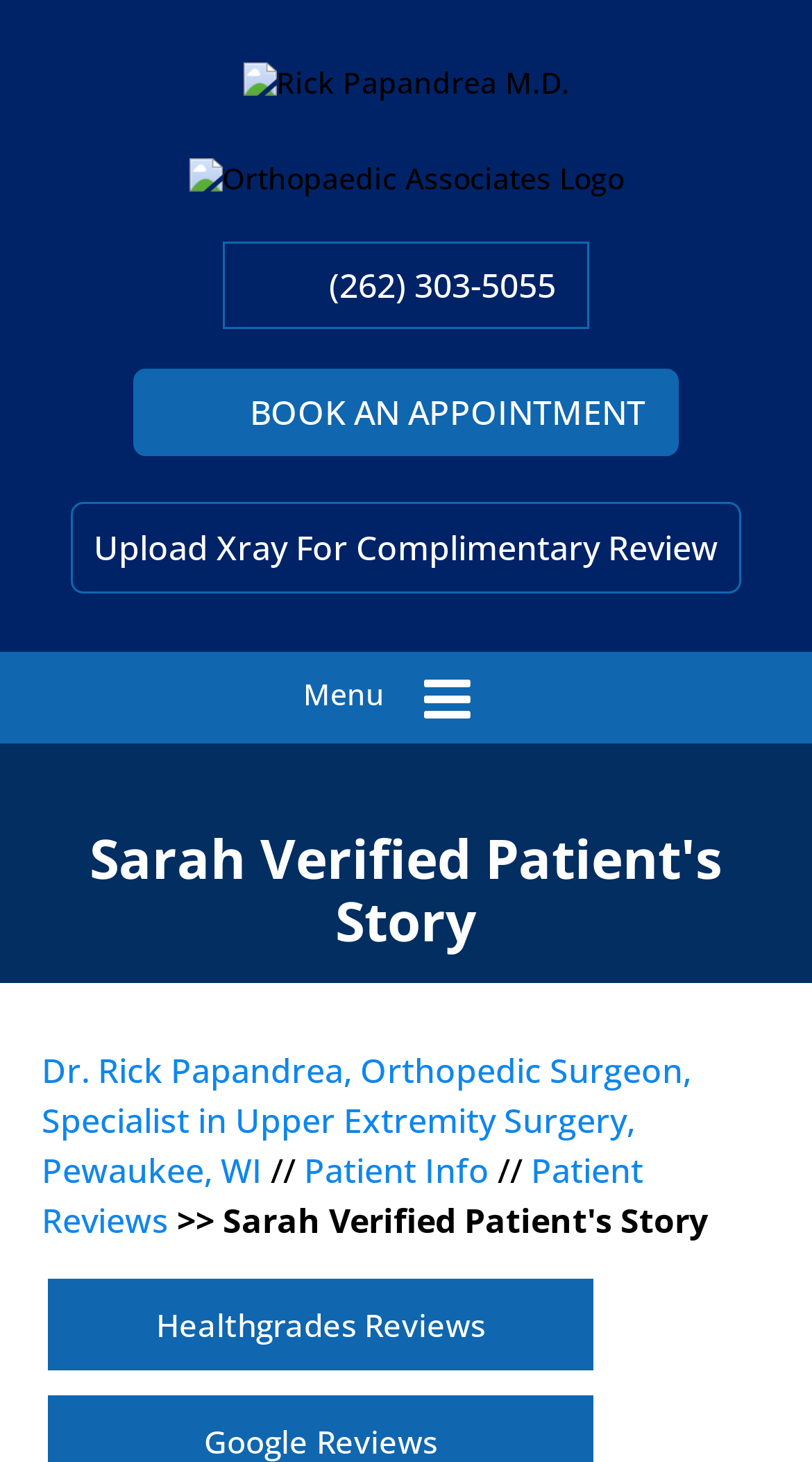Provide an in-depth caption for the contents of the webpage.

The webpage is about Dr. Rick Papandrea, an orthopedic surgeon with practices in Appleton, Green Bay, Madison, and Milwaukee, Wisconsin, as well as Chicago, Illinois. At the top of the page, there is a layout table that spans almost the entire width of the page. Within this table, there are several links and images. On the left side, there is an image of Dr. Rick Papandrea, accompanied by a link with his name. To the right of this image, there is a link with the Orthopaedic Associates Logo, which is also an image. 

Below these images, there is a link with Dr. Papandrea's telephone number, (262) 303-5055, which is displayed as static text. Further down, there are two prominent links: "BOOK AN APPOINTMENT" and "Upload Xray For Complimentary Review". 

On the top right side of the page, there is a link labeled "Menu" with an icon. Below this menu link, there is a heading that reads "Sarah Verified Patient's Story". This heading is followed by a link to Dr. Papandrea's profile, a static text element with a single forward slash, and links to "Patient Info" and "Patient Reviews". The "Patient Reviews" link has a sub-link to "Healthgrades Reviews".